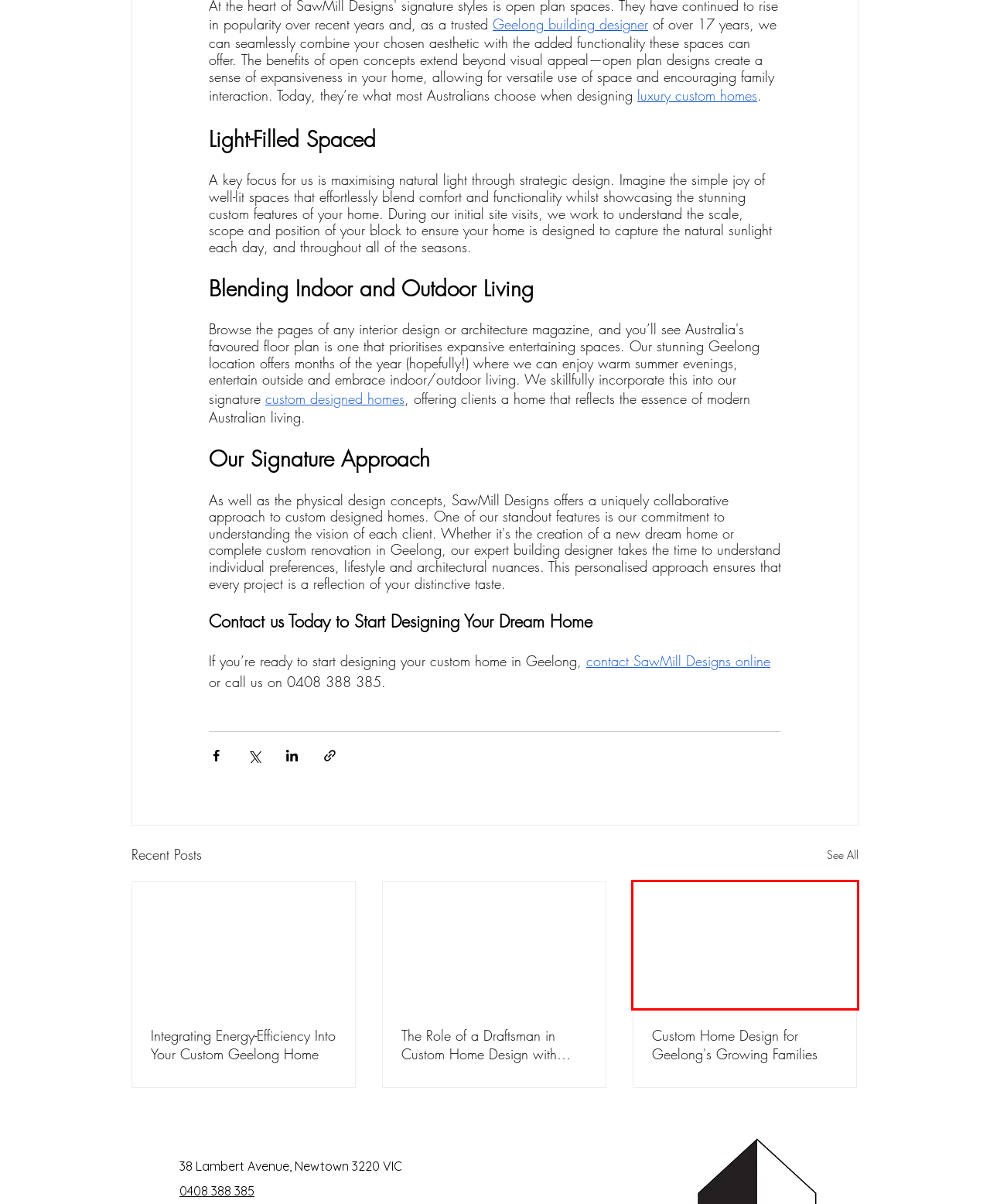You are presented with a screenshot of a webpage that includes a red bounding box around an element. Determine which webpage description best matches the page that results from clicking the element within the red bounding box. Here are the candidates:
A. Integrating Energy-Efficiency Into Your Custom Geelong Home
B. Contact | SawMill Designs | Geelong
C. Gallery | SawMill Designs Building Designers Geelong
D. Custom Designed Homes | SawMill Designs
E. Custom Home Design for Geelong's Growing Families
F. The Role of a Draftsman in Custom Home Design with SawMill Designs
G. Learn More | SawMill Designs | Geelong
H. Custom Building Designer | SawMill Designs

E